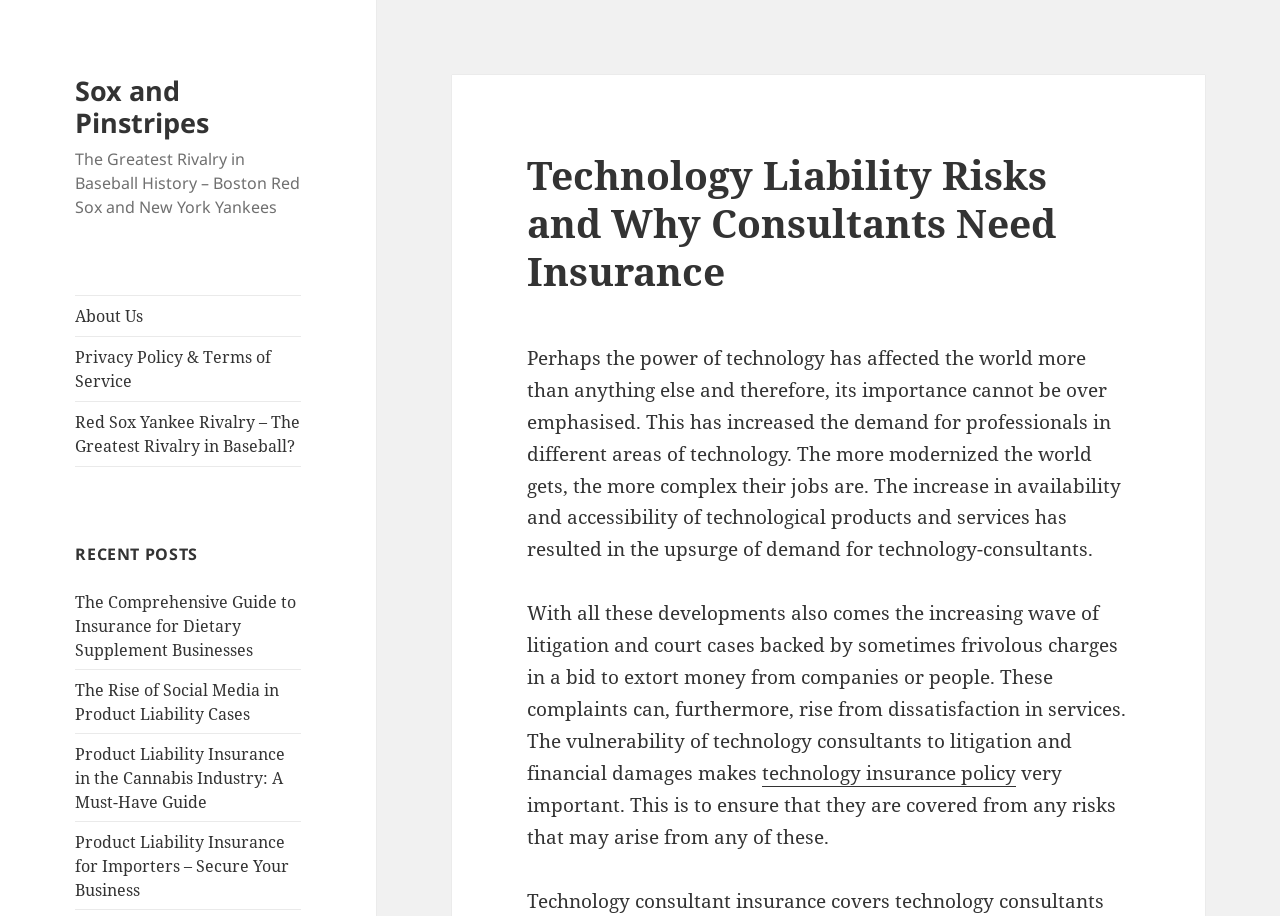Give a comprehensive overview of the webpage, including key elements.

The webpage is about technology liability risks and the importance of insurance for consultants. At the top left, there is a link to "Sox and Pinstripes" and a static text describing the greatest rivalry in baseball history between the Boston Red Sox and New York Yankees. Below this, there are three links to "About Us", "Privacy Policy & Terms of Service", and "Red Sox Yankee Rivalry – The Greatest Rivalry in Baseball?".

To the right of these links, there is a heading "RECENT POSTS" followed by four links to different articles, including "The Comprehensive Guide to Insurance for Dietary Supplement Businesses", "The Rise of Social Media in Product Liability Cases", "Product Liability Insurance in the Cannabis Industry: A Must-Have Guide", and "Product Liability Insurance for Importers – Secure Your Business".

In the main content area, there is a header with the title "Technology Liability Risks and Why Consultants Need Insurance". Below this, there are two paragraphs of text discussing the importance of technology and its increasing complexity, leading to a rise in demand for technology consultants. The text also mentions the increasing wave of litigation and court cases against technology consultants, making it essential for them to have insurance coverage.

There is a link to a "technology insurance policy" within the second paragraph, and the text continues to emphasize the importance of insurance for technology consultants to protect them from potential risks and financial damages.